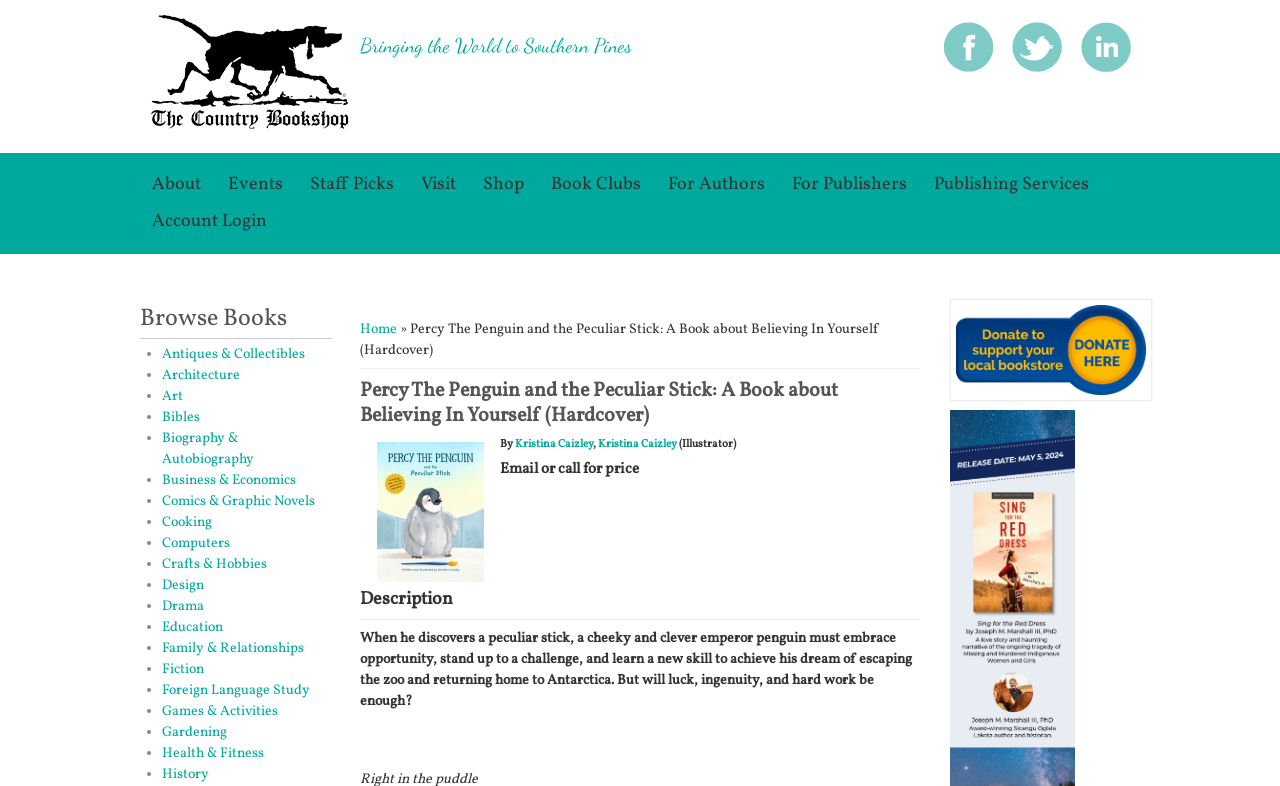Provide a thorough summary of the webpage.

This webpage is about a book titled "Percy The Penguin and the Peculiar Stick: A Book about Believing In Yourself" by Kristina Caizley. At the top of the page, there is a navigation menu with links to "Home", "About", "Events", "Staff Picks", "Visit", "Shop", "Book Clubs", "For Authors", "For Publishers", and "Publishing Services". Below the navigation menu, there is a heading that reads "Bringing the World to Southern Pines".

On the left side of the page, there is a list of book categories, including "Antiques & Collectibles", "Architecture", "Art", and many others. Each category is preceded by a bullet point.

In the main content area, there is a heading that reads "Percy The Penguin and the Peculiar Stick: A Book about Believing In Yourself (Hardcover)". Below this heading, there is a link to the book's cover image, which is displayed on the page. The book's authors, Kristina Caizley, are listed below the cover image.

There is a description of the book, which reads "When he discovers a peculiar stick, a cheeky and clever emperor penguin must embrace opportunity, stand up to a challenge, and learn a new skill to achieve his dream of escaping the zoo and returning home to Antarctica. But will luck, ingenuity, and hard work be enough?".

On the right side of the page, there is a section with a heading that reads "Browse Books". Below this heading, there is a list of links to various book categories.

At the bottom of the page, there is a link to "Account Login" and a few other links to related pages.